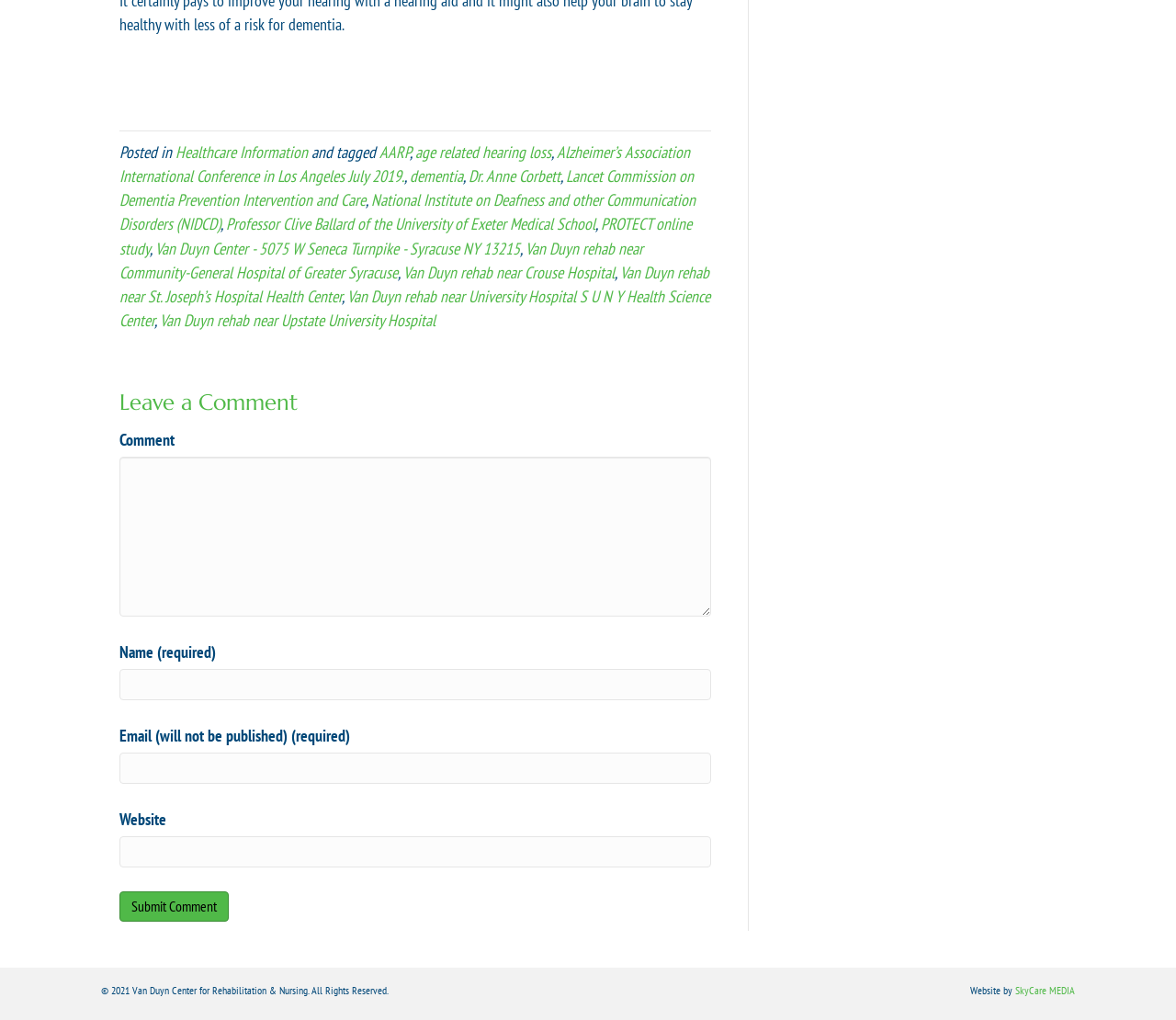What is the purpose of the textboxes at the bottom of the page?
Using the image, respond with a single word or phrase.

To leave a comment